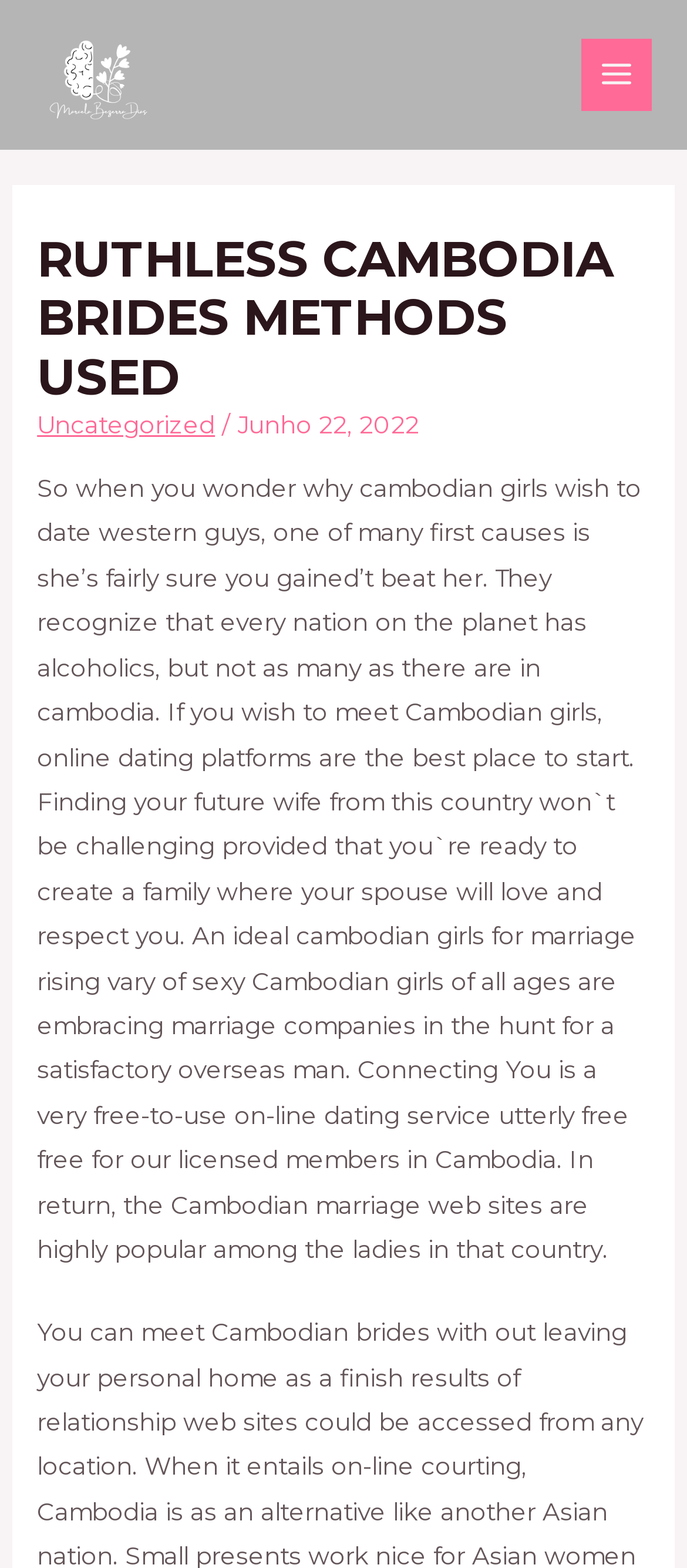What is the main topic of the article?
Please respond to the question with a detailed and well-explained answer.

The main topic of the article is about Cambodian girls who are looking for marriage with foreign men. This is evident from the text which mentions that these girls are embracing marriage agencies to find a suitable foreign partner.